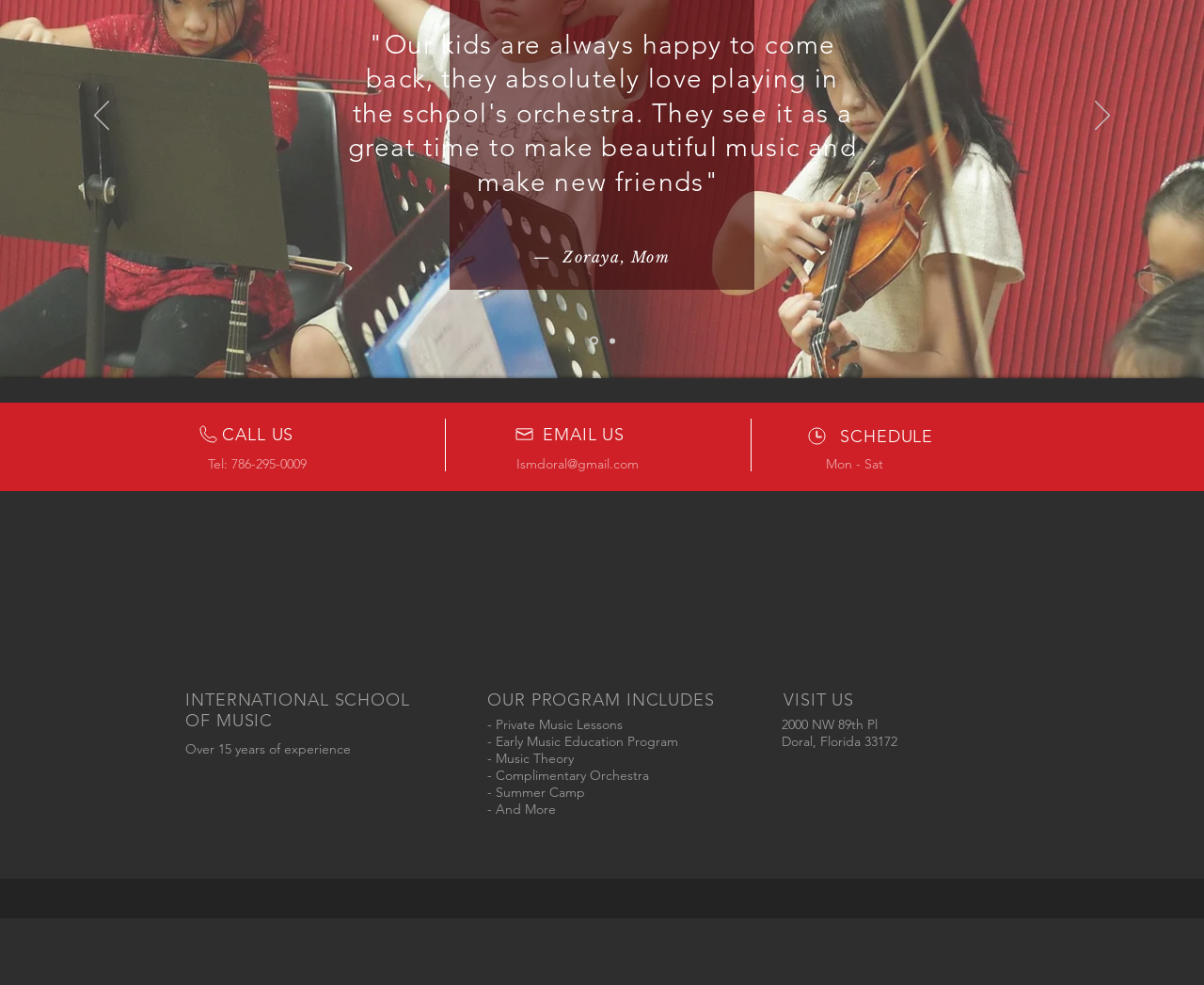What is the name of the school?
Please provide a detailed and thorough answer to the question.

The name of the school can be found in the heading element with the text 'INTERNATIONAL SCHOOL OF MUSIC' located at the top of the webpage.